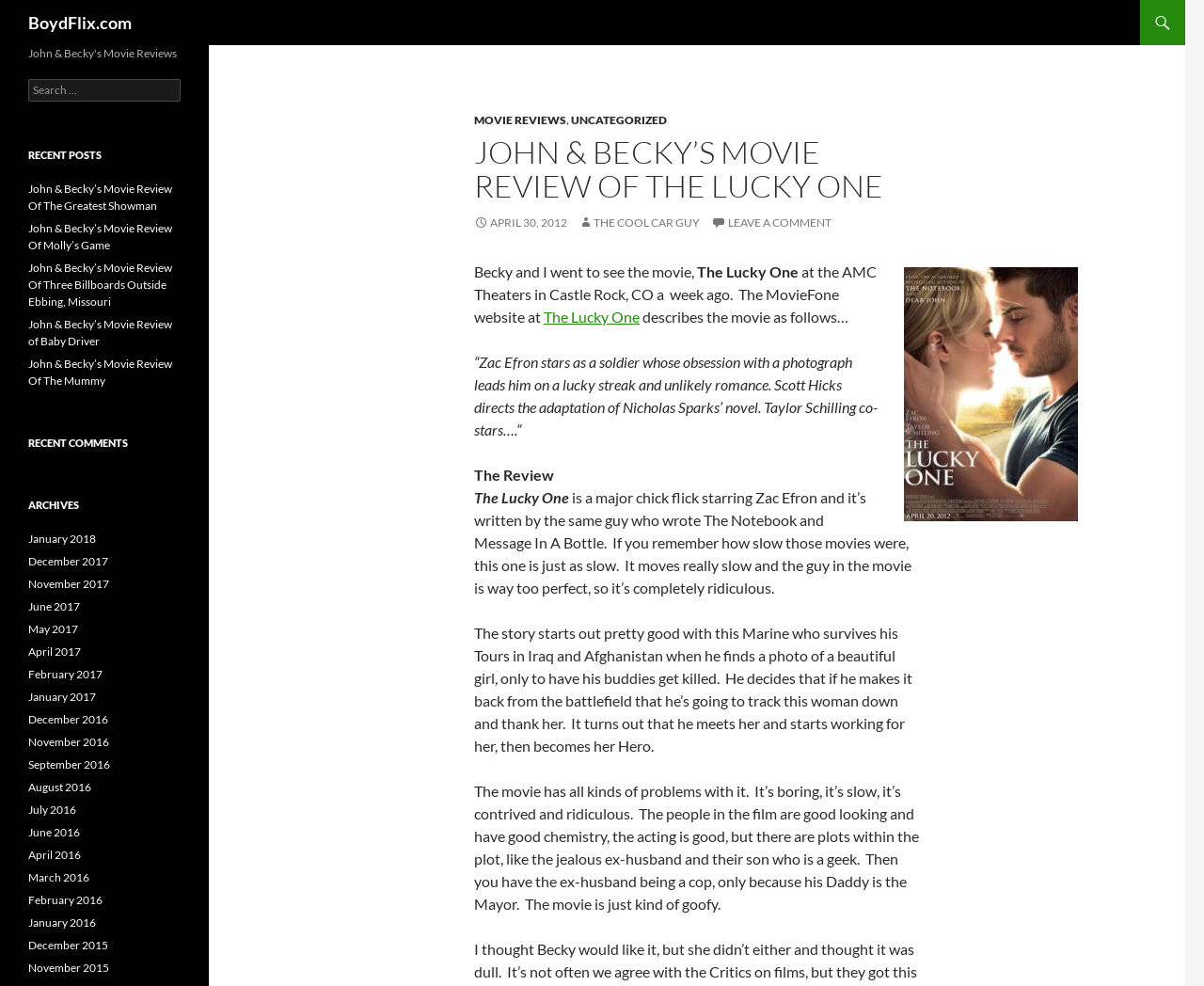Respond to the question with just a single word or phrase: 
What is the name of the website?

BoydFlix.com